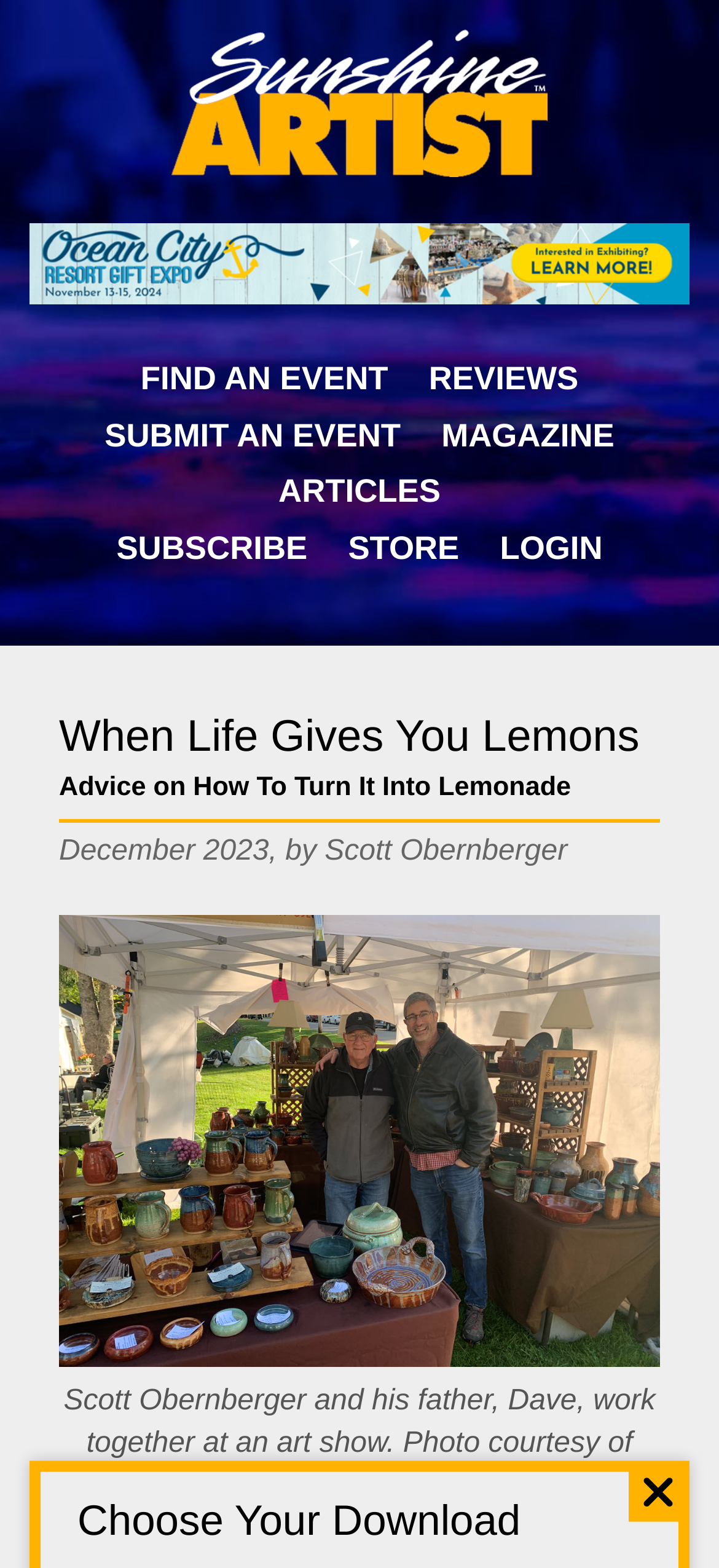Please determine the bounding box coordinates for the element with the description: "parent_node: Memories".

None